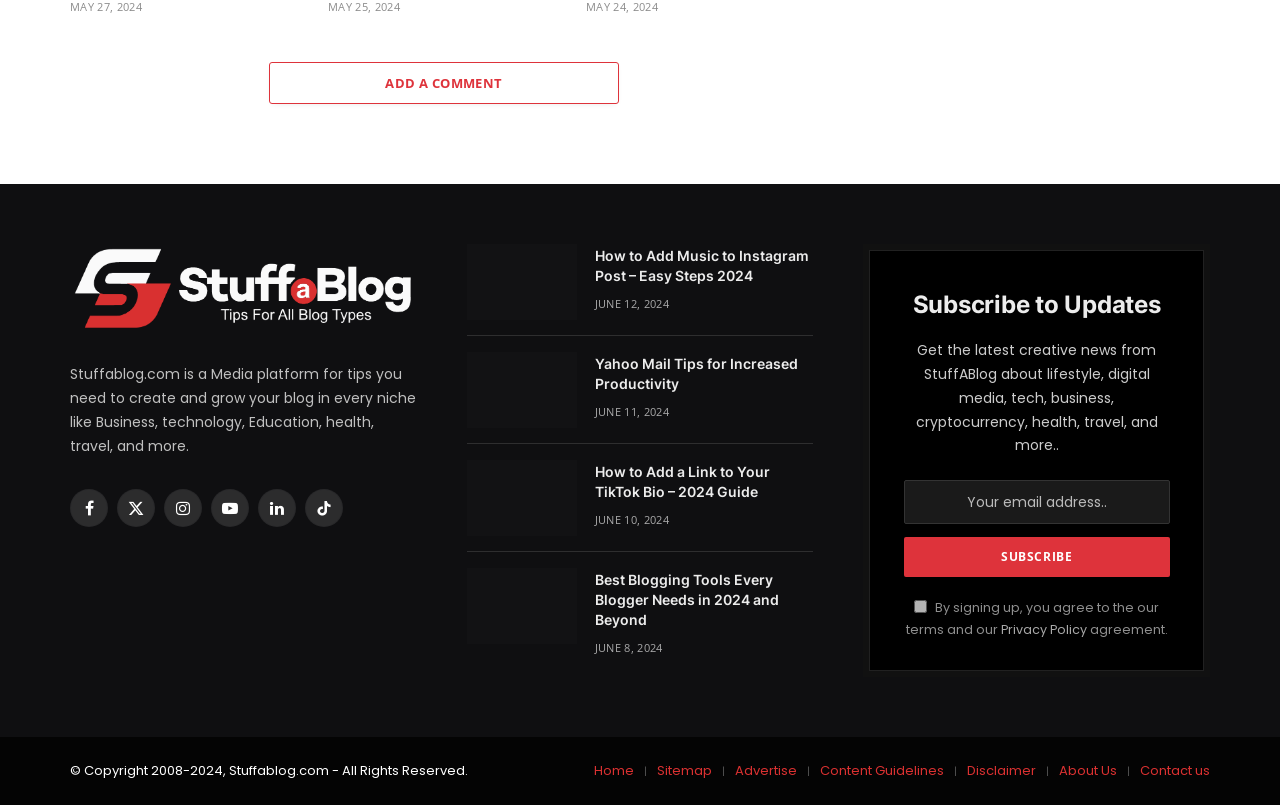Find and indicate the bounding box coordinates of the region you should select to follow the given instruction: "Visit the 'Home' page".

[0.464, 0.946, 0.495, 0.969]